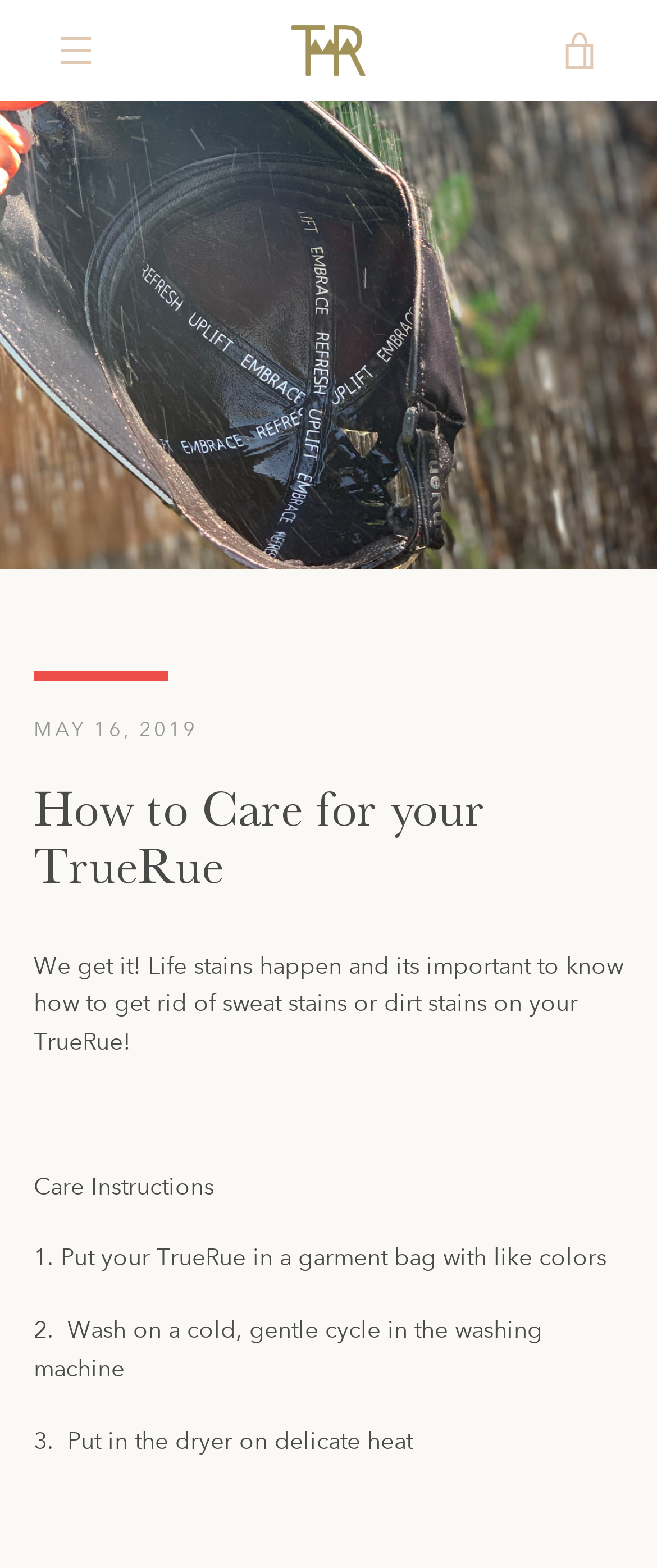Extract the main heading from the webpage content.

How to Care for your TrueRue